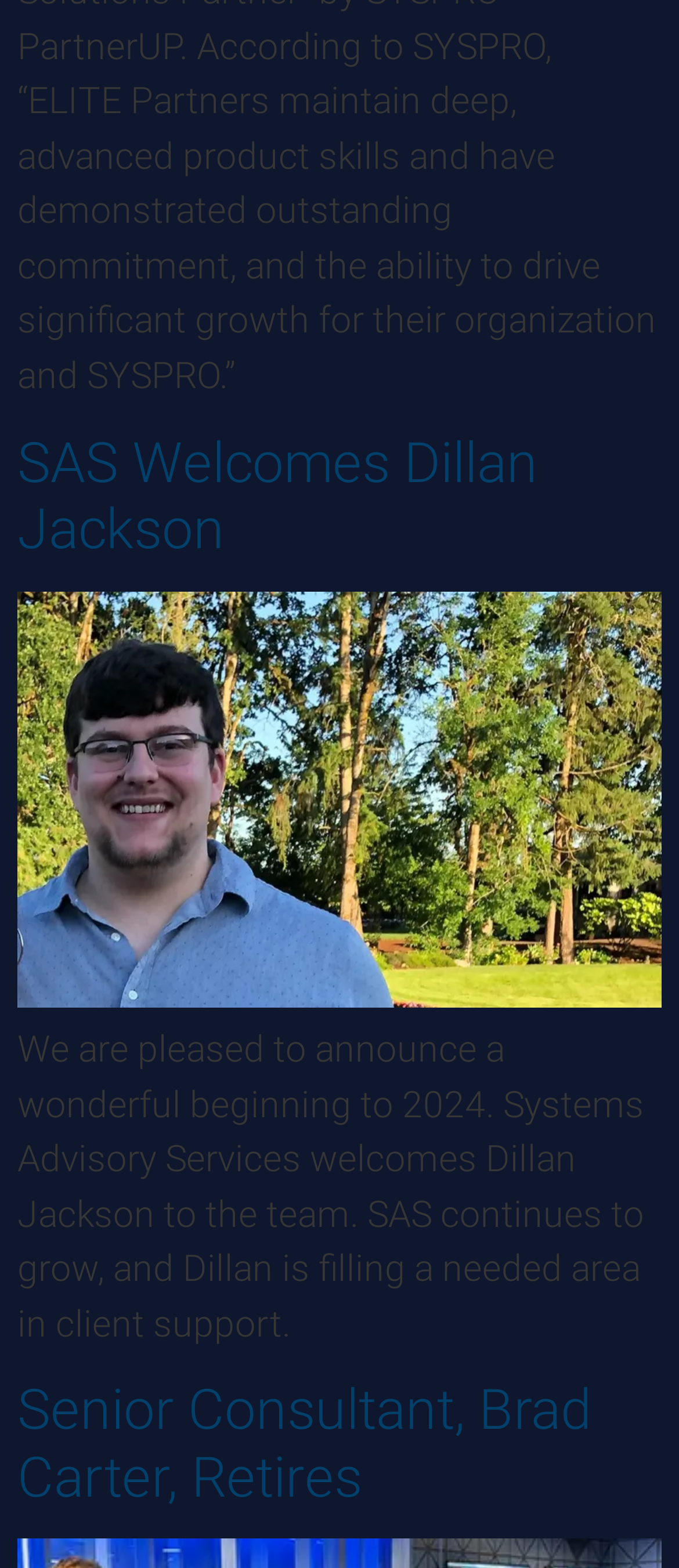Based on the image, please respond to the question with as much detail as possible:
What is the company's name?

The company's name is mentioned in the first paragraph as 'Systems Advisory Services', abbreviated as SAS.